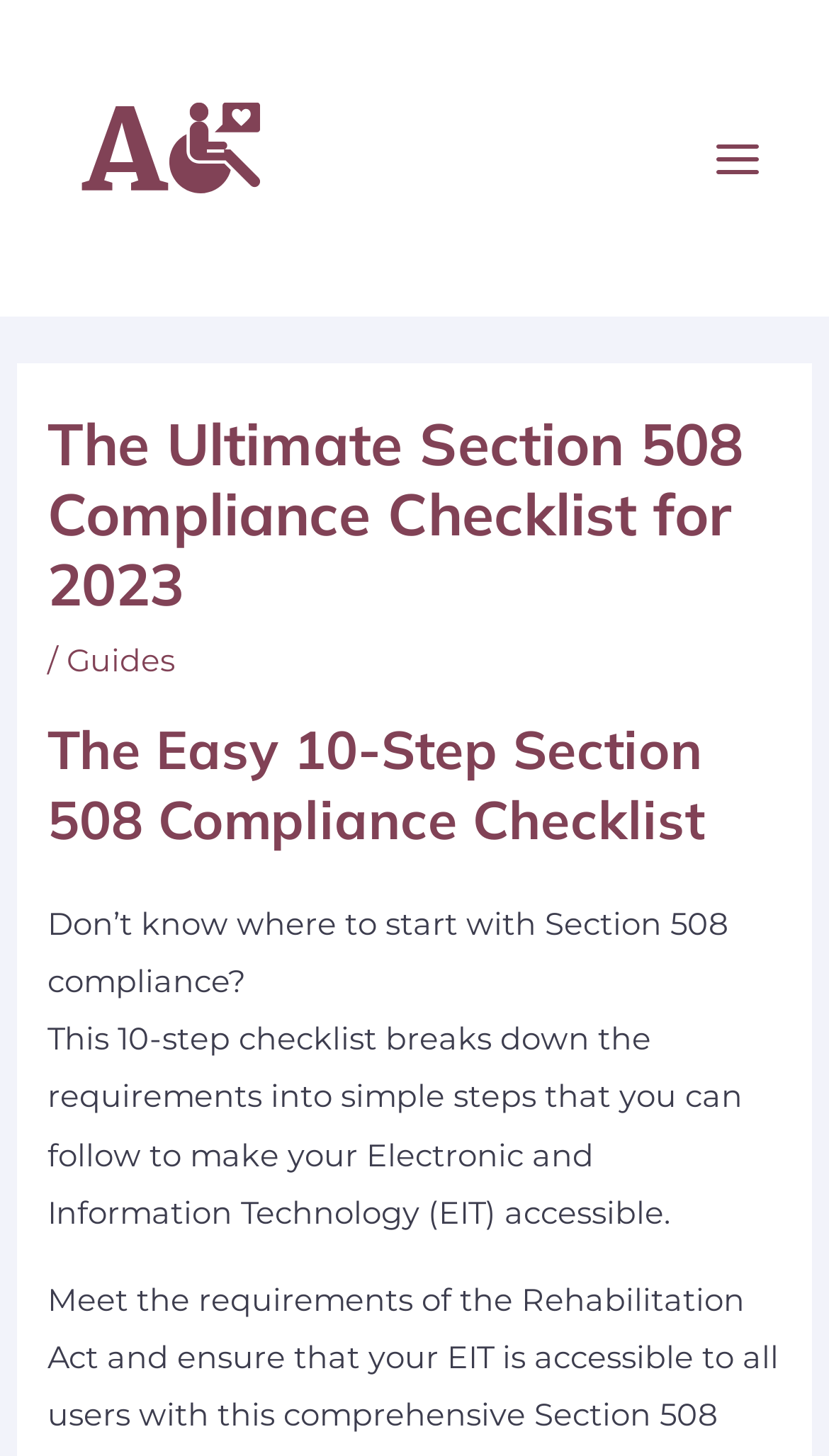Identify the bounding box for the UI element described as: "Guides". Ensure the coordinates are four float numbers between 0 and 1, formatted as [left, top, right, bottom].

[0.081, 0.441, 0.211, 0.467]